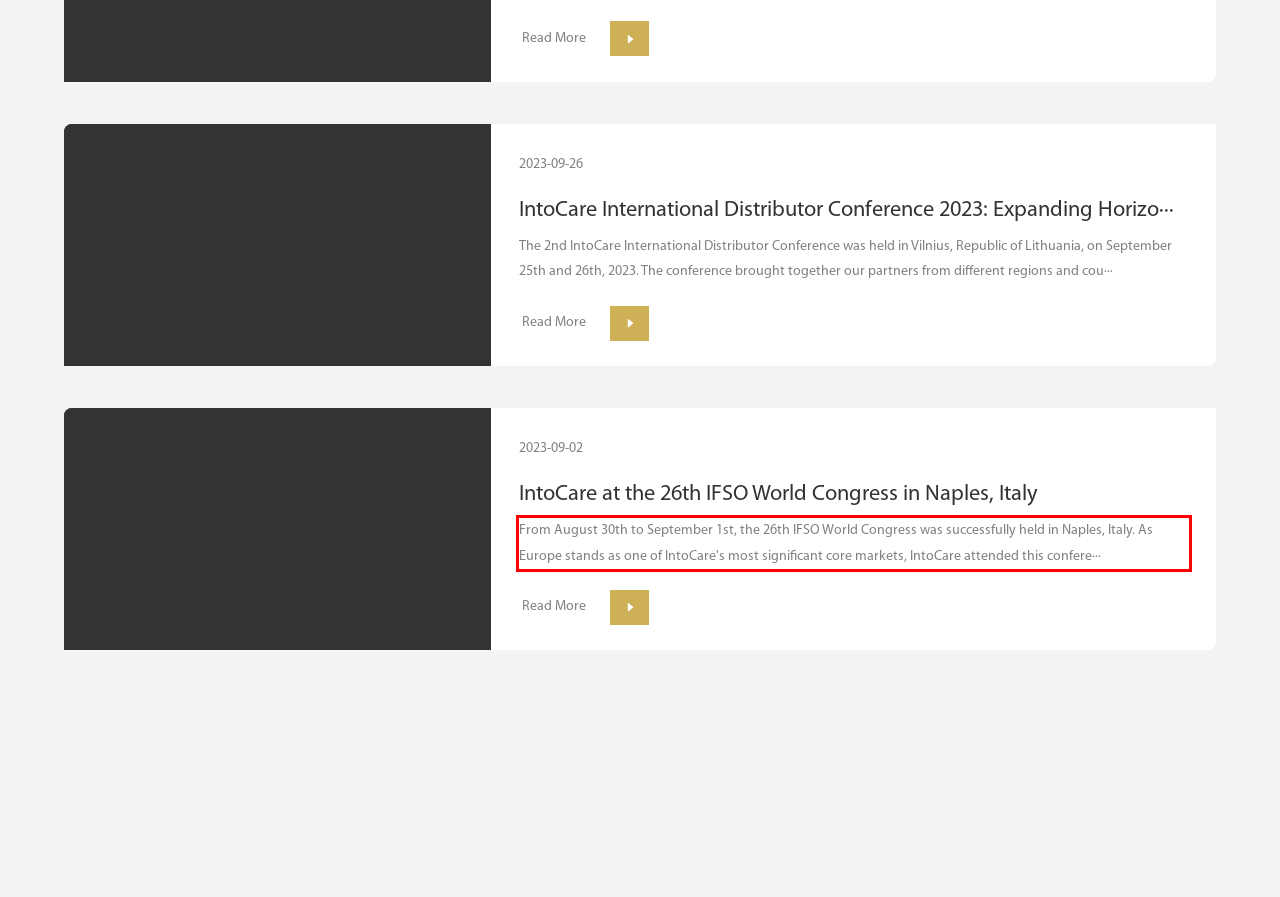You are presented with a webpage screenshot featuring a red bounding box. Perform OCR on the text inside the red bounding box and extract the content.

From August 30th to September 1st, the 26th IFSO World Congress was successfully held in Naples, Italy. As Europe stands as one of IntoCare's most significant core markets, IntoCare attended this confere···